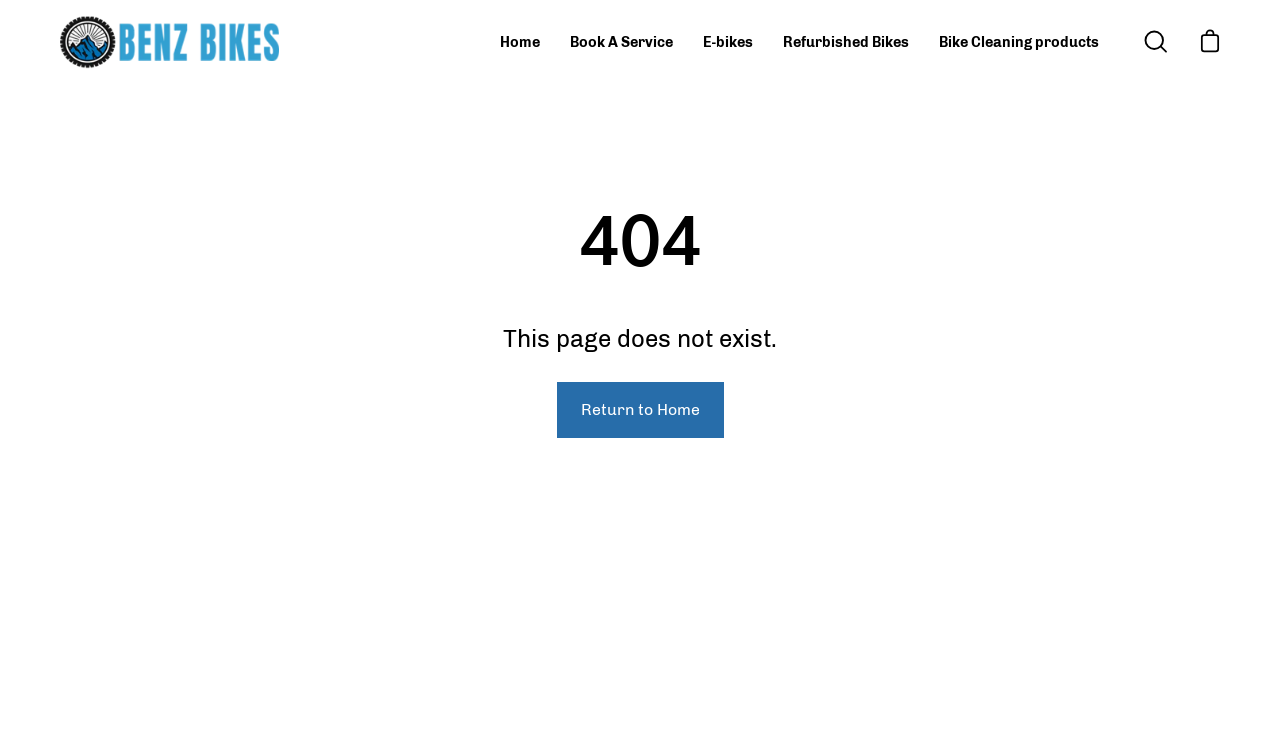Predict the bounding box coordinates of the area that should be clicked to accomplish the following instruction: "Open cart". The bounding box coordinates should consist of four float numbers between 0 and 1, i.e., [left, top, right, bottom].

[0.928, 0.027, 0.962, 0.087]